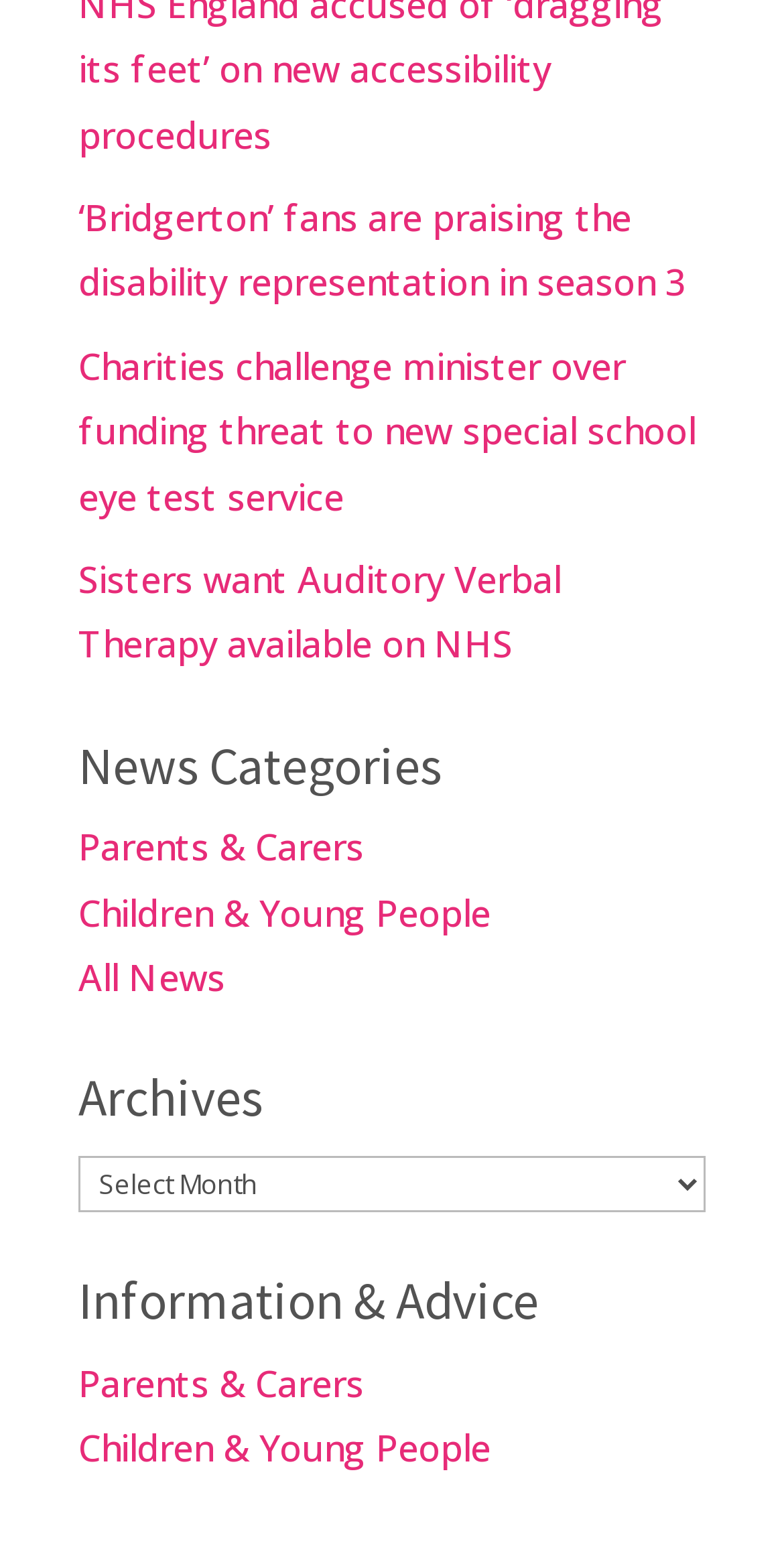Given the element description Children & Young People, predict the bounding box coordinates for the UI element in the webpage screenshot. The format should be (top-left x, top-left y, bottom-right x, bottom-right y), and the values should be between 0 and 1.

[0.1, 0.568, 0.626, 0.599]